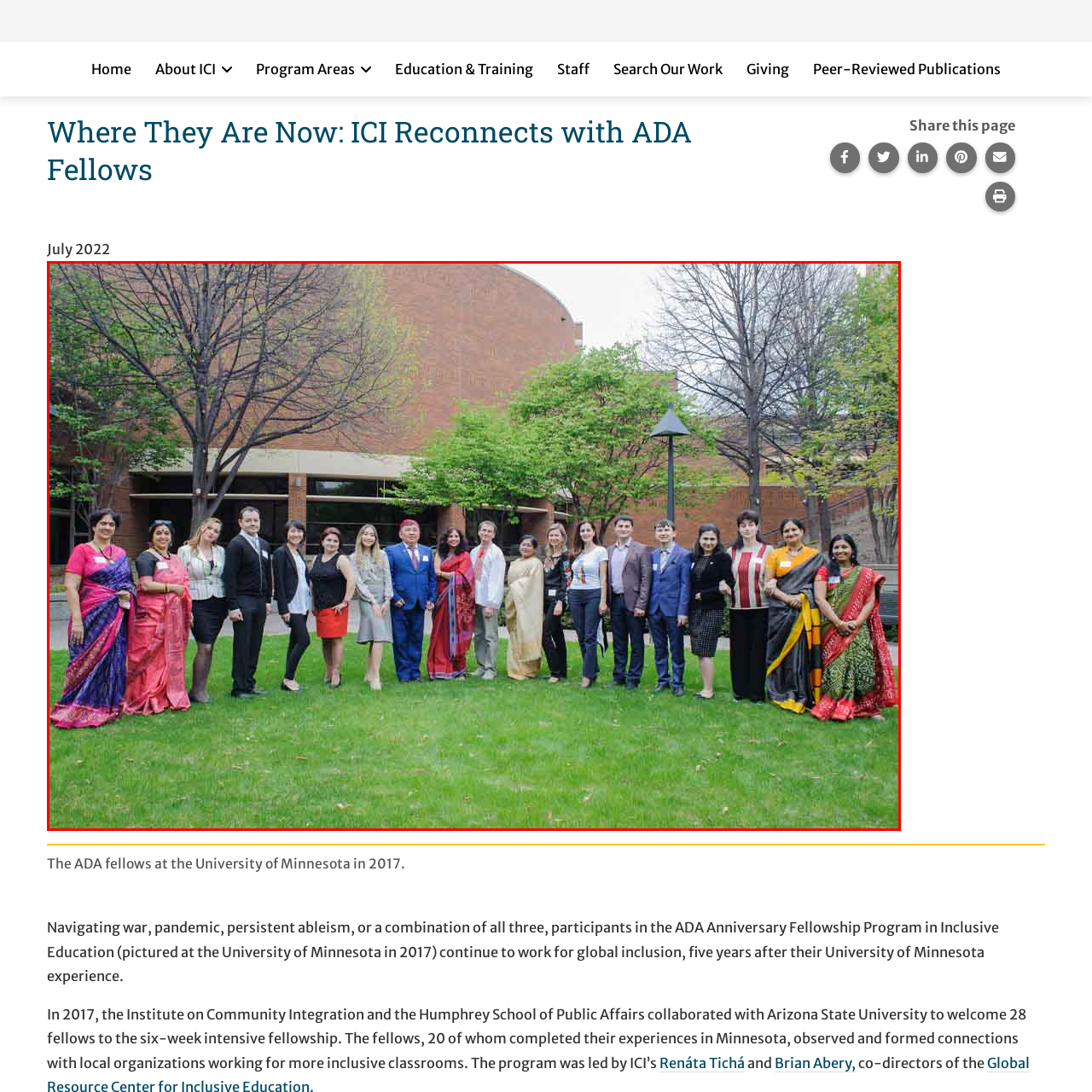Give a thorough and detailed explanation of the image enclosed by the red border.

In this vibrant photograph, a diverse group of individuals is captured outdoors at the University of Minnesota, showcasing a celebration of culture and collaboration. The participants, many dressed in traditional attire, stand together on a lush green lawn, surrounded by budding trees and modern architecture in the background, which enhances the sense of community and connection.

This gathering is associated with the ADA Anniversary Fellowship Program in Inclusive Education, highlighting the collective efforts of the fellows who continue to advocate for global inclusion five years after their fellowship experience. The image reflects a moment of unity and shared purpose, with smiling faces that signify the impact of their work in promoting inclusive practices in education and beyond.